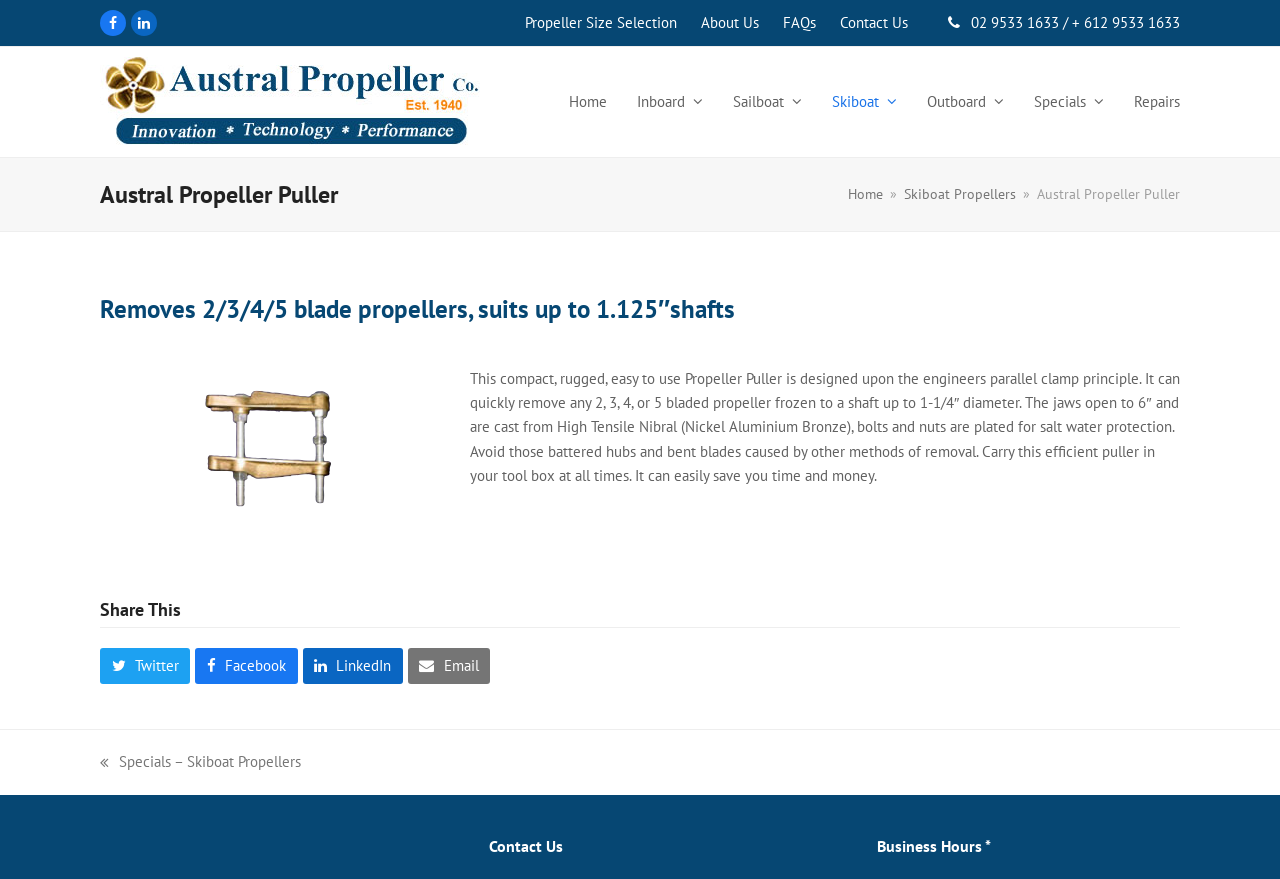Refer to the element description Skiboat Propellers and identify the corresponding bounding box in the screenshot. Format the coordinates as (top-left x, top-left y, bottom-right x, bottom-right y) with values in the range of 0 to 1.

[0.706, 0.211, 0.794, 0.231]